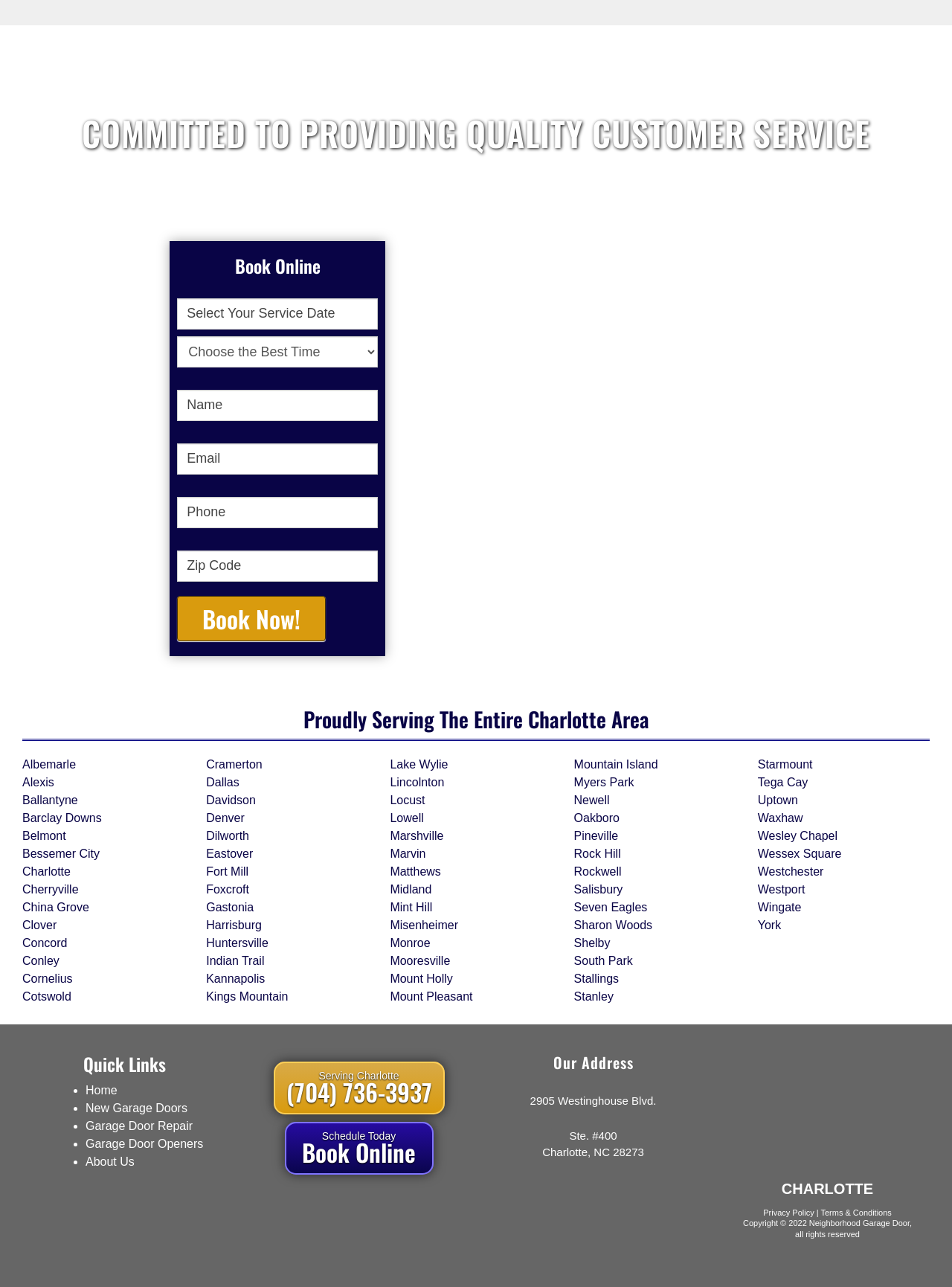Using the element description provided, determine the bounding box coordinates in the format (top-left x, top-left y, bottom-right x, bottom-right y). Ensure that all values are floating point numbers between 0 and 1. Element description: lake wylie

[0.41, 0.589, 0.471, 0.599]